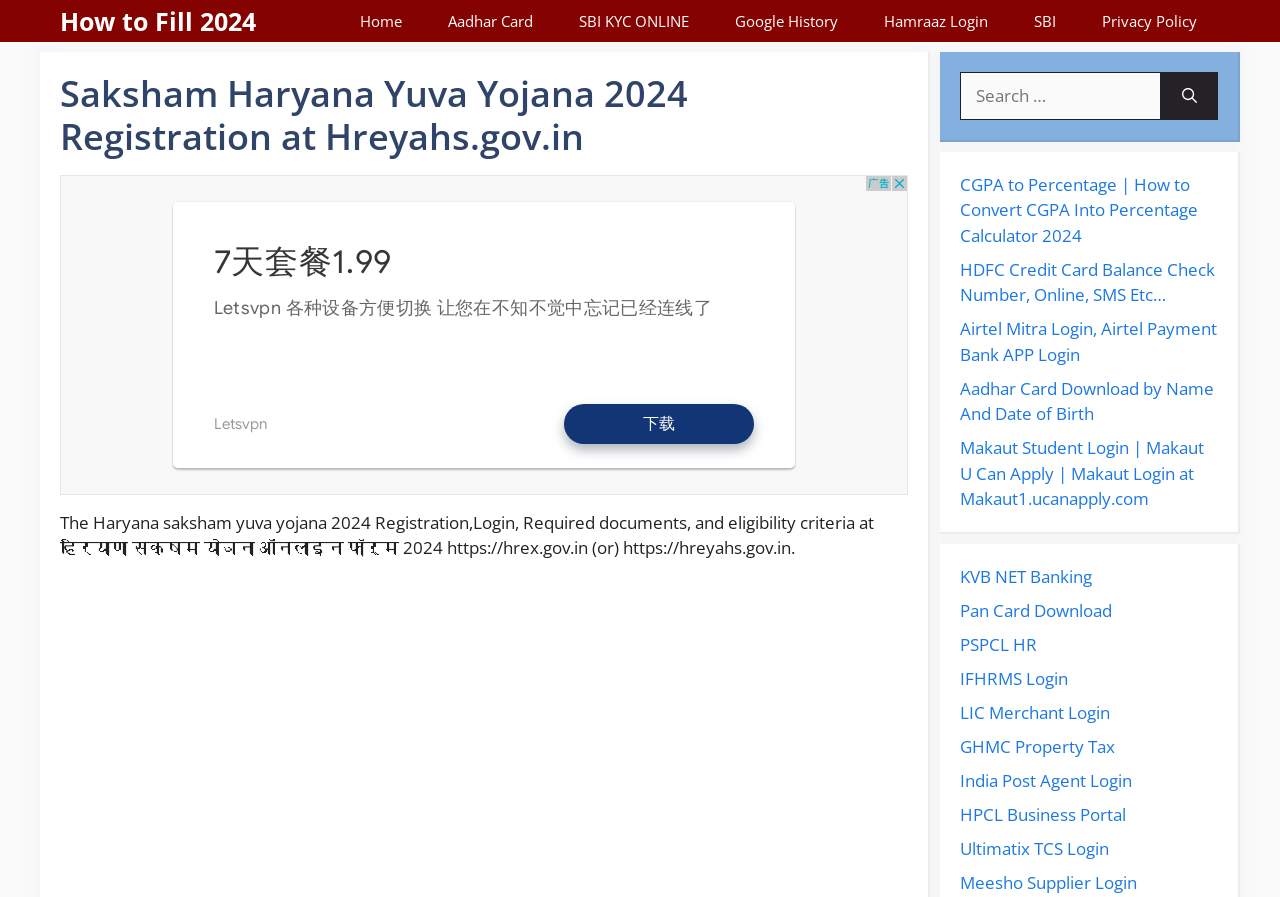Please examine the image and provide a detailed answer to the question: What type of content is available below the navigation bar?

Below the navigation bar, the webpage contains a list of links to various government services and resources, including CGPA to Percentage calculator, HDFC Credit Card Balance Check, and Airtel Mitra Login. These links suggest that the webpage is providing a comprehensive platform for accessing different government services and resources.